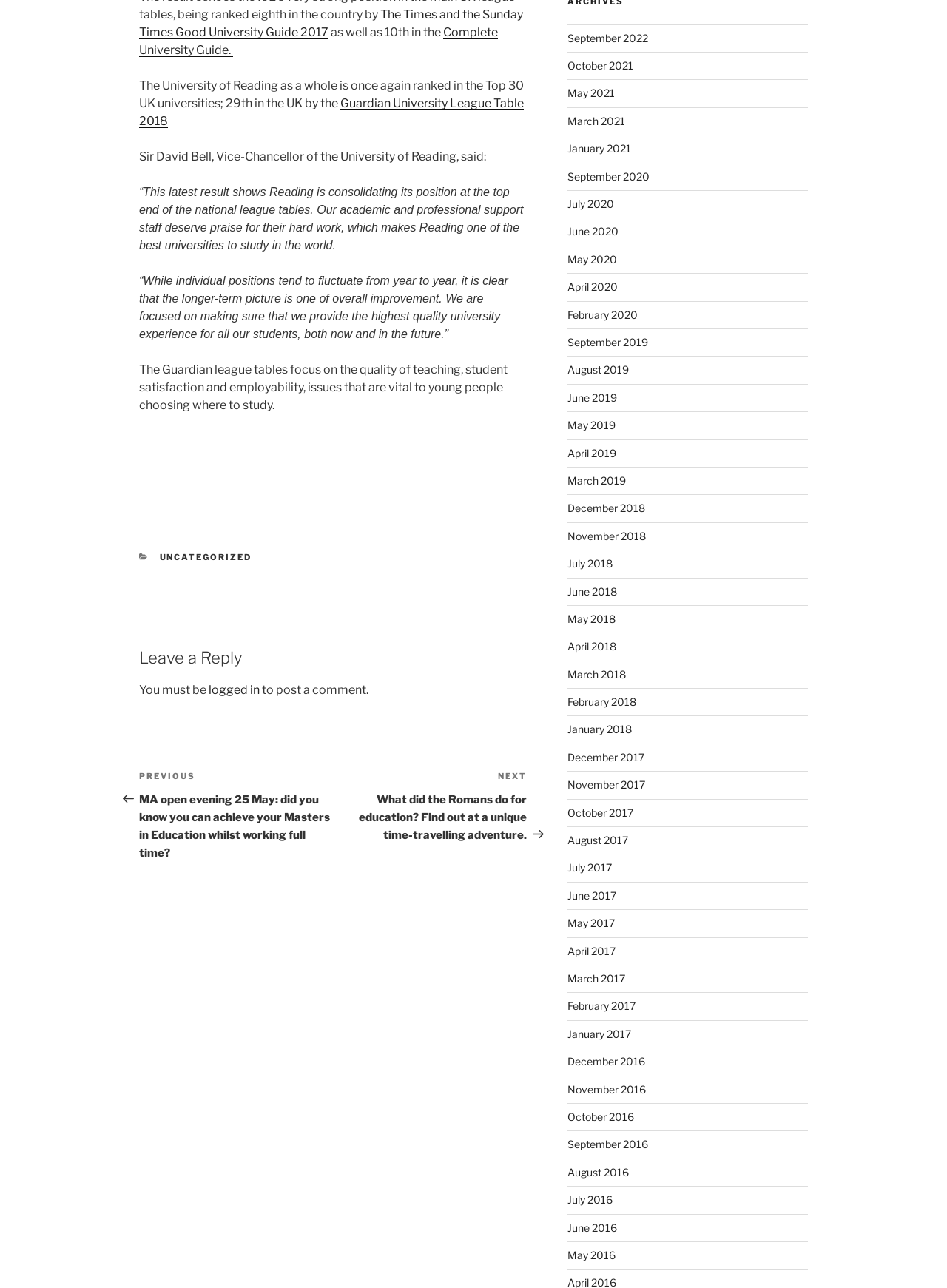Show the bounding box coordinates of the region that should be clicked to follow the instruction: "Click the link to the Guardian University League Table 2018."

[0.147, 0.074, 0.553, 0.099]